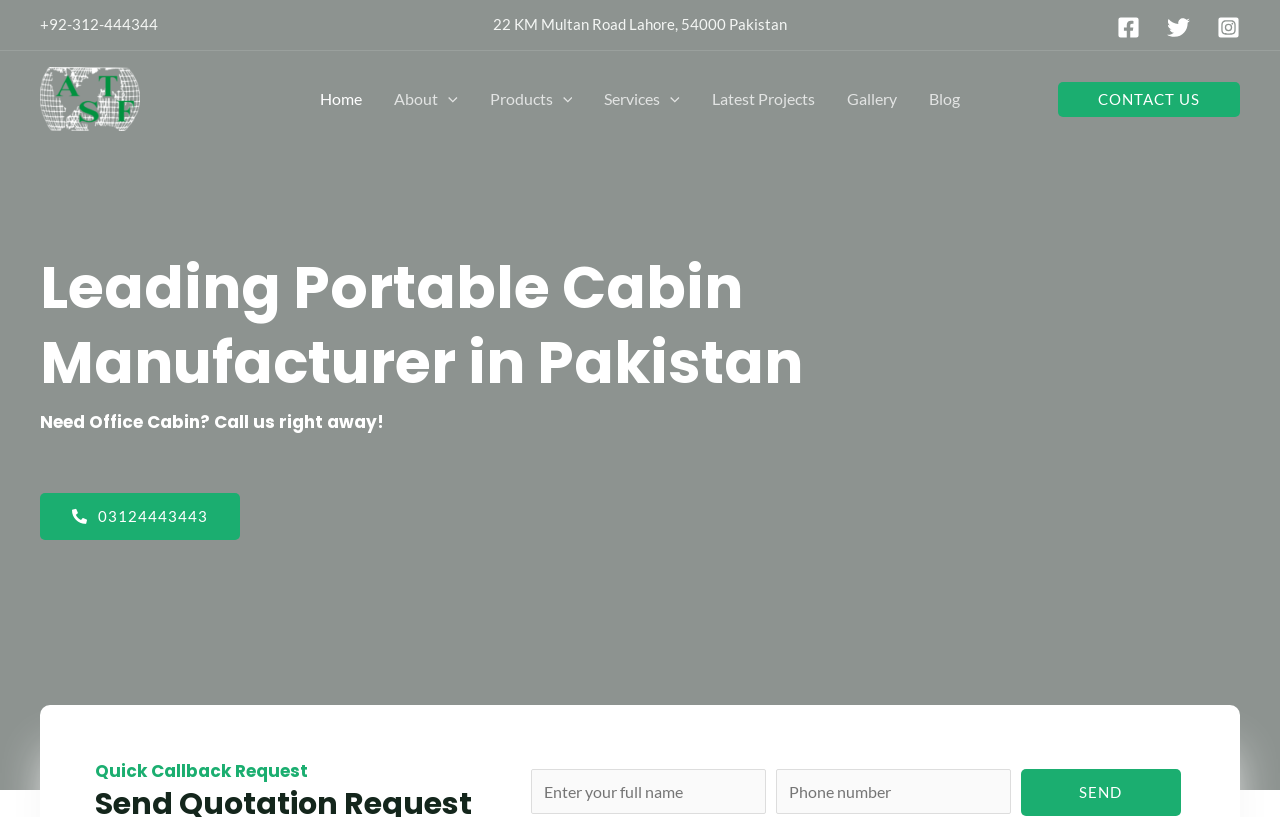Could you determine the bounding box coordinates of the clickable element to complete the instruction: "Click the SEND button"? Provide the coordinates as four float numbers between 0 and 1, i.e., [left, top, right, bottom].

[0.797, 0.941, 0.922, 0.999]